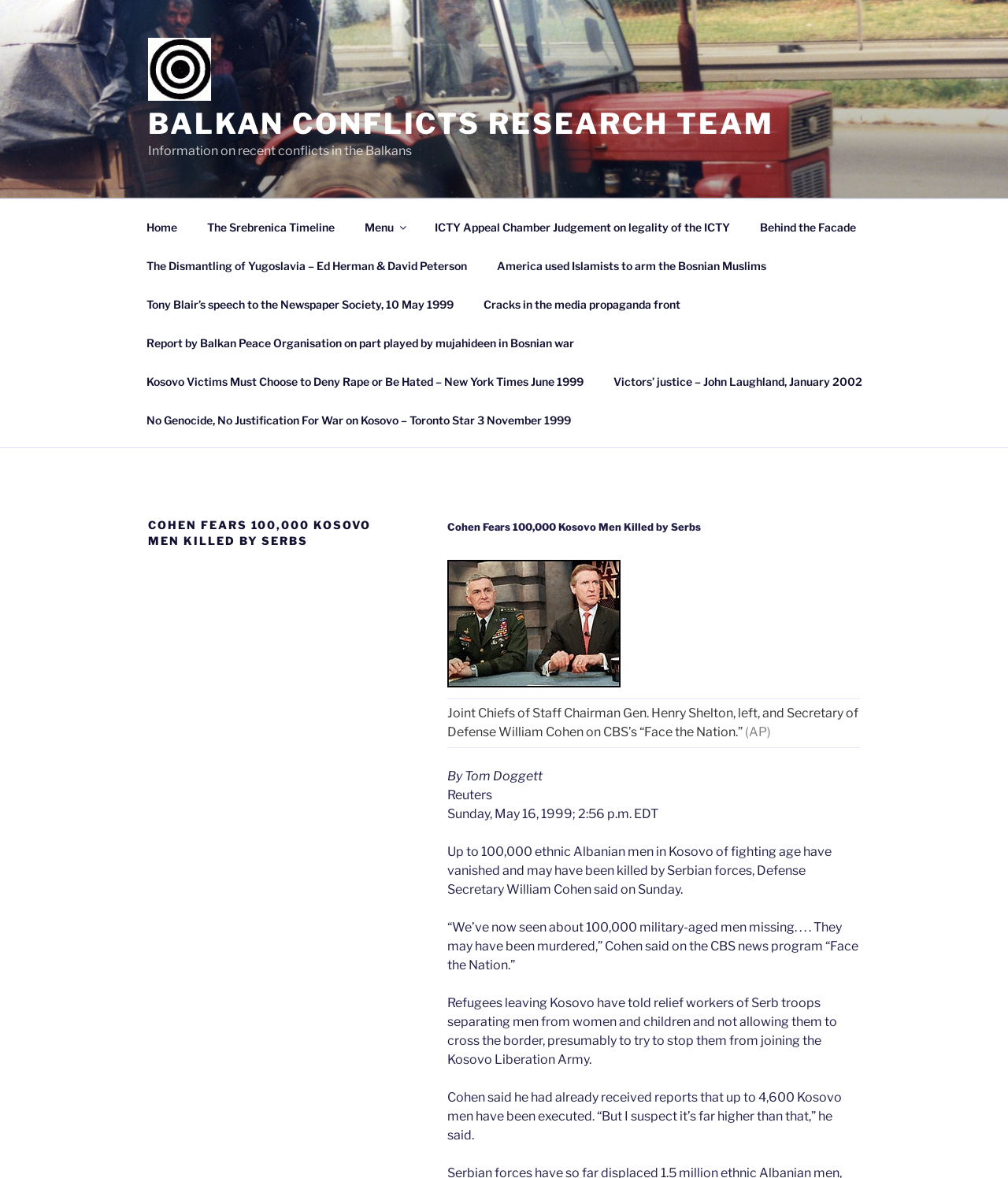Kindly determine the bounding box coordinates for the clickable area to achieve the given instruction: "Click the link to read the Srebrenica Timeline".

[0.191, 0.176, 0.345, 0.209]